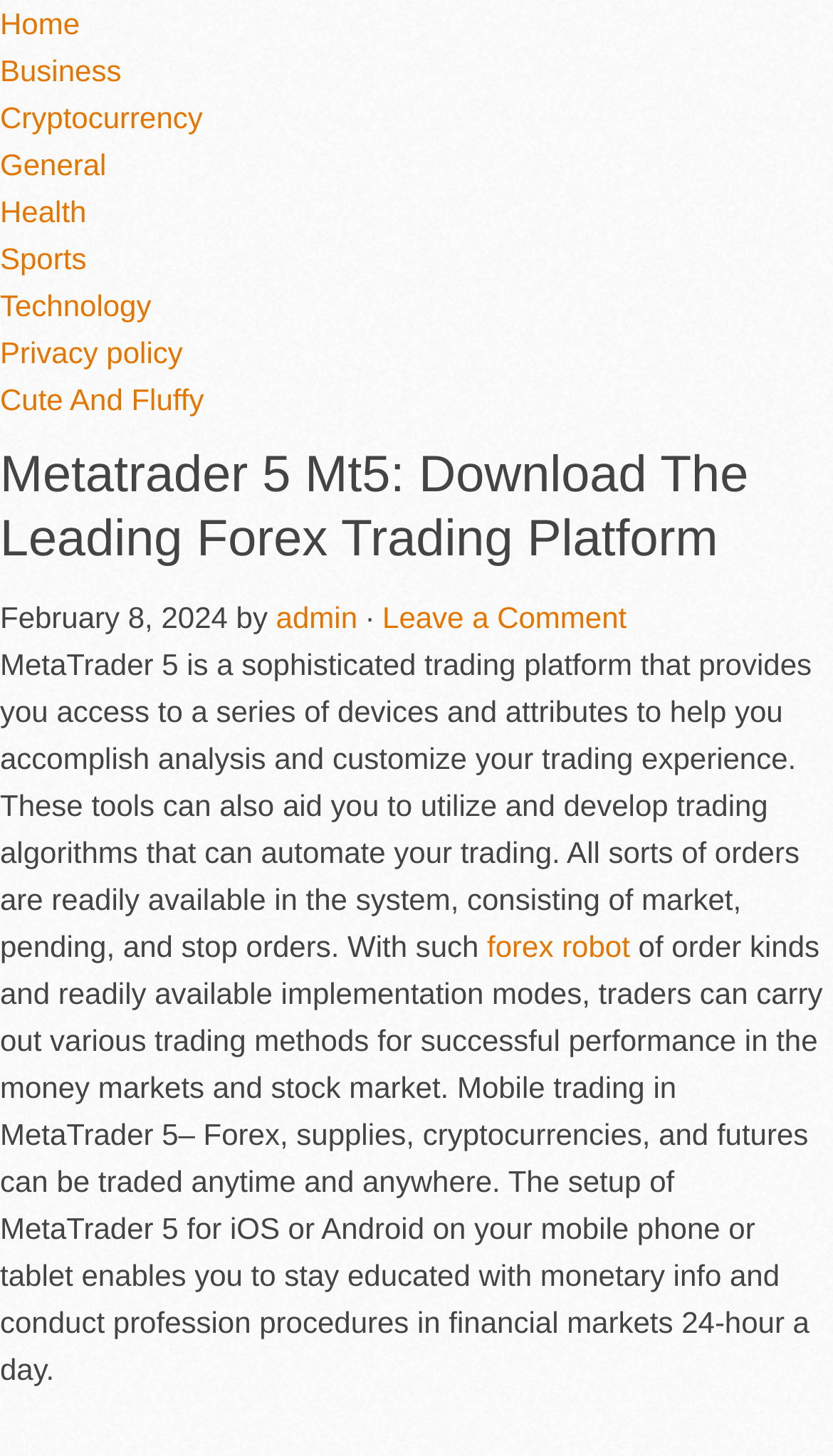Please identify the bounding box coordinates of the element on the webpage that should be clicked to follow this instruction: "Click on forex robot". The bounding box coordinates should be given as four float numbers between 0 and 1, formatted as [left, top, right, bottom].

[0.585, 0.638, 0.756, 0.662]